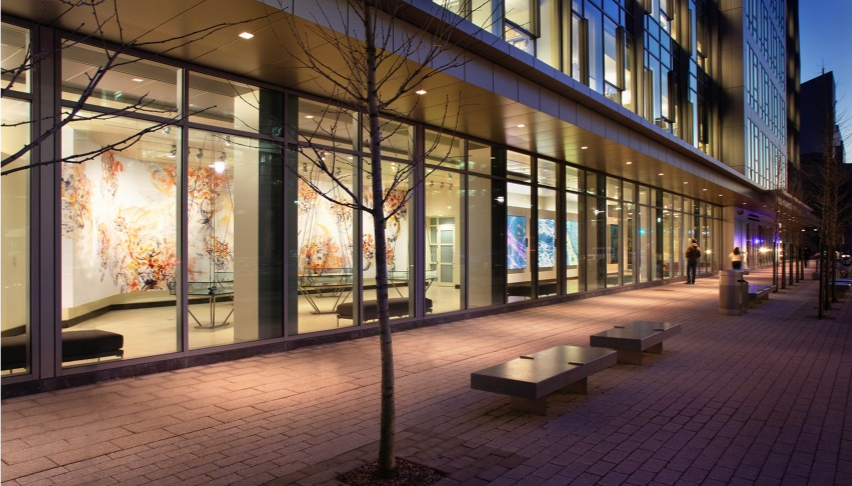Elaborate on the elements present in the image.

The image captures a stunning view of the Koch Institute Public Galleries at MIT during sunset. The exterior showcases large glass windows that allow passersby to glimpse the vibrant indoor displays, featuring intricate murals and striking biomedical images. Outside, a paved walkway lined with minimalist benches invites visitors to pause and appreciate the architectural design. Delicate trees, still bare in the twilight, add an element of nature to the urban setting, enhancing the serene ambiance. This venue serves as a connection point for the community, providing insights into groundbreaking cancer research and a variety of engaging exhibits. The Galleries are an integral part of the Koch Institute's mission, open to the public for exploration and learning.